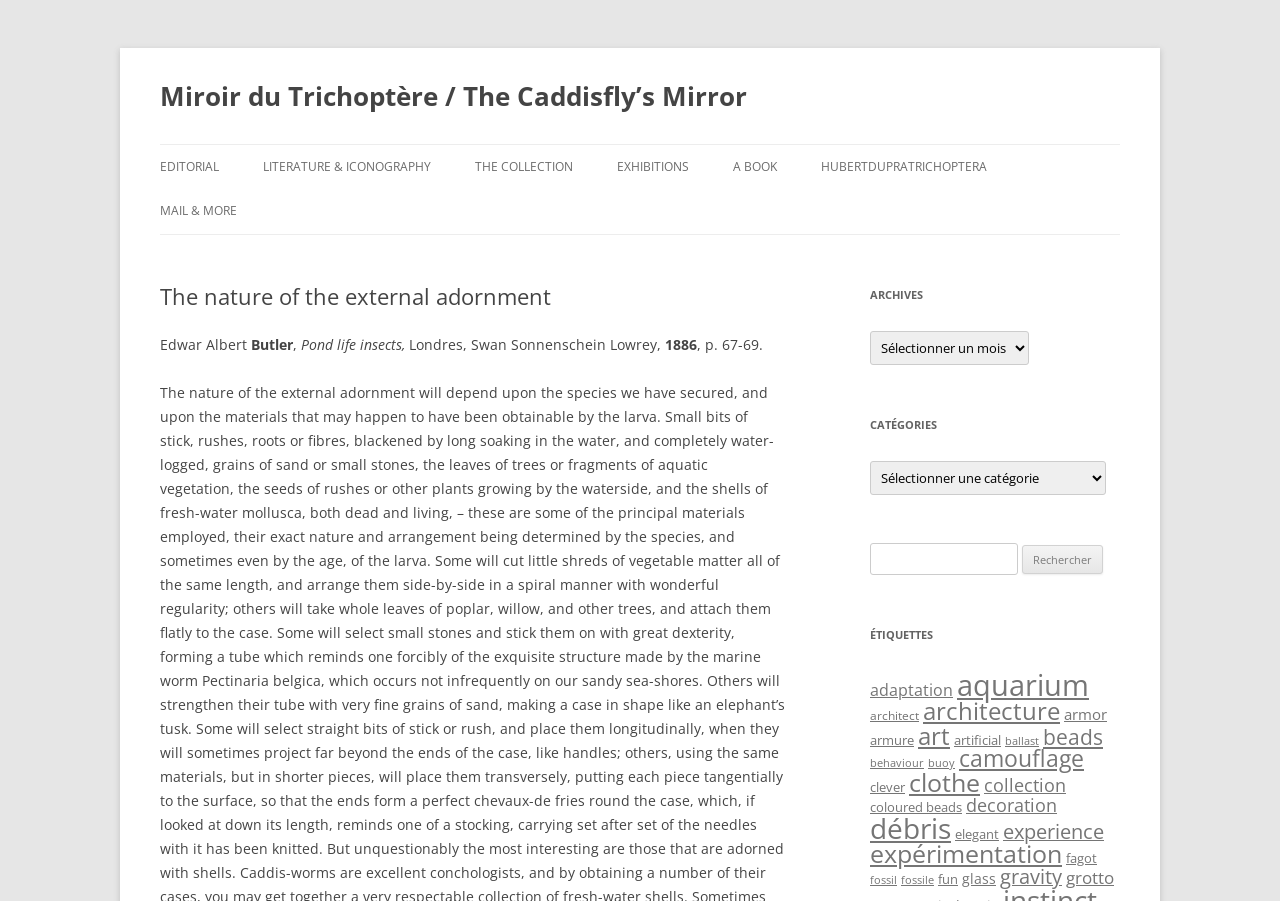Please find the bounding box coordinates of the element's region to be clicked to carry out this instruction: "Search for something".

[0.68, 0.602, 0.795, 0.638]